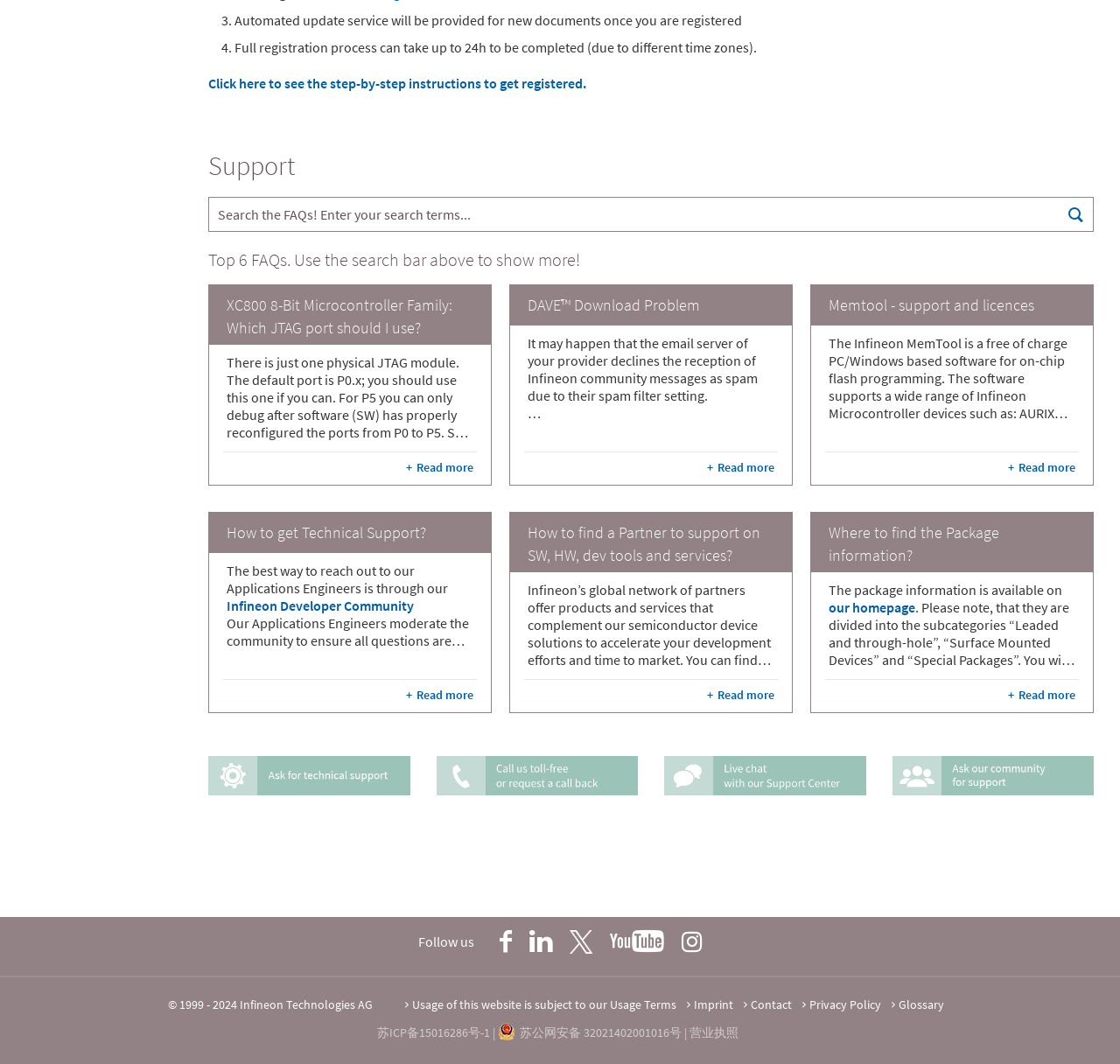Find the bounding box coordinates for the area that should be clicked to accomplish the instruction: "Click here to see the step-by-step instructions to get registered.".

[0.186, 0.07, 0.524, 0.087]